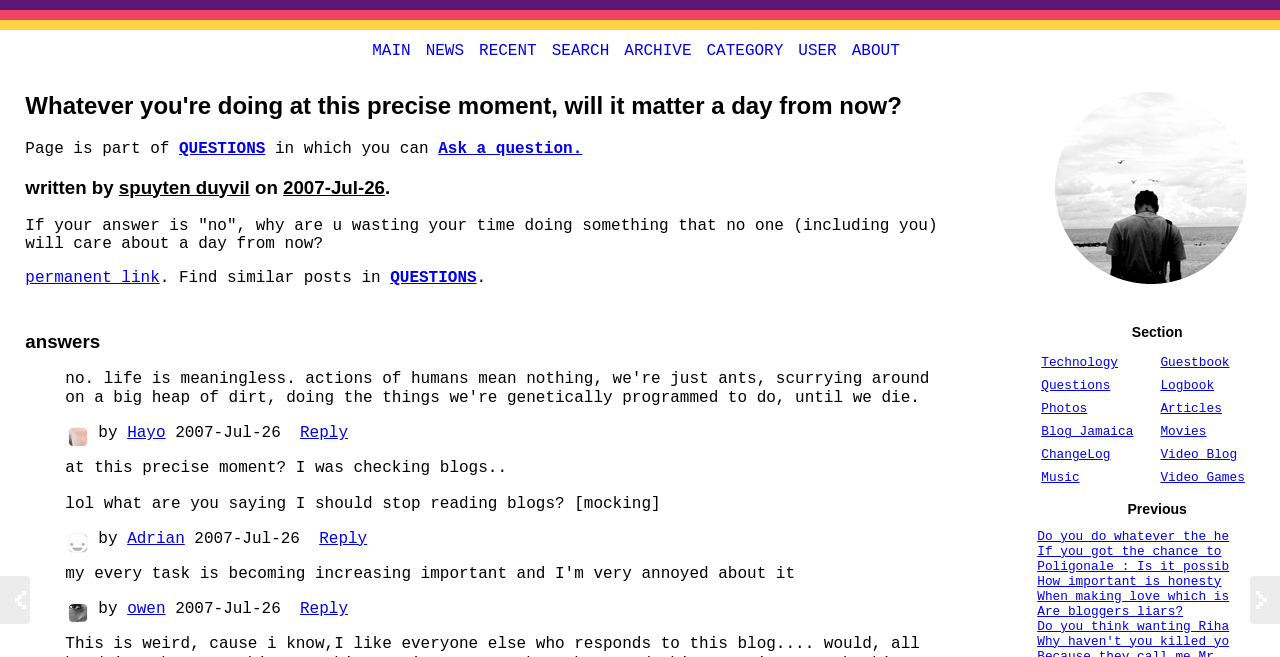Find the bounding box coordinates for the HTML element described as: "Are bloggers liars?". The coordinates should consist of four float values between 0 and 1, i.e., [left, top, right, bottom].

[0.81, 0.92, 0.925, 0.943]